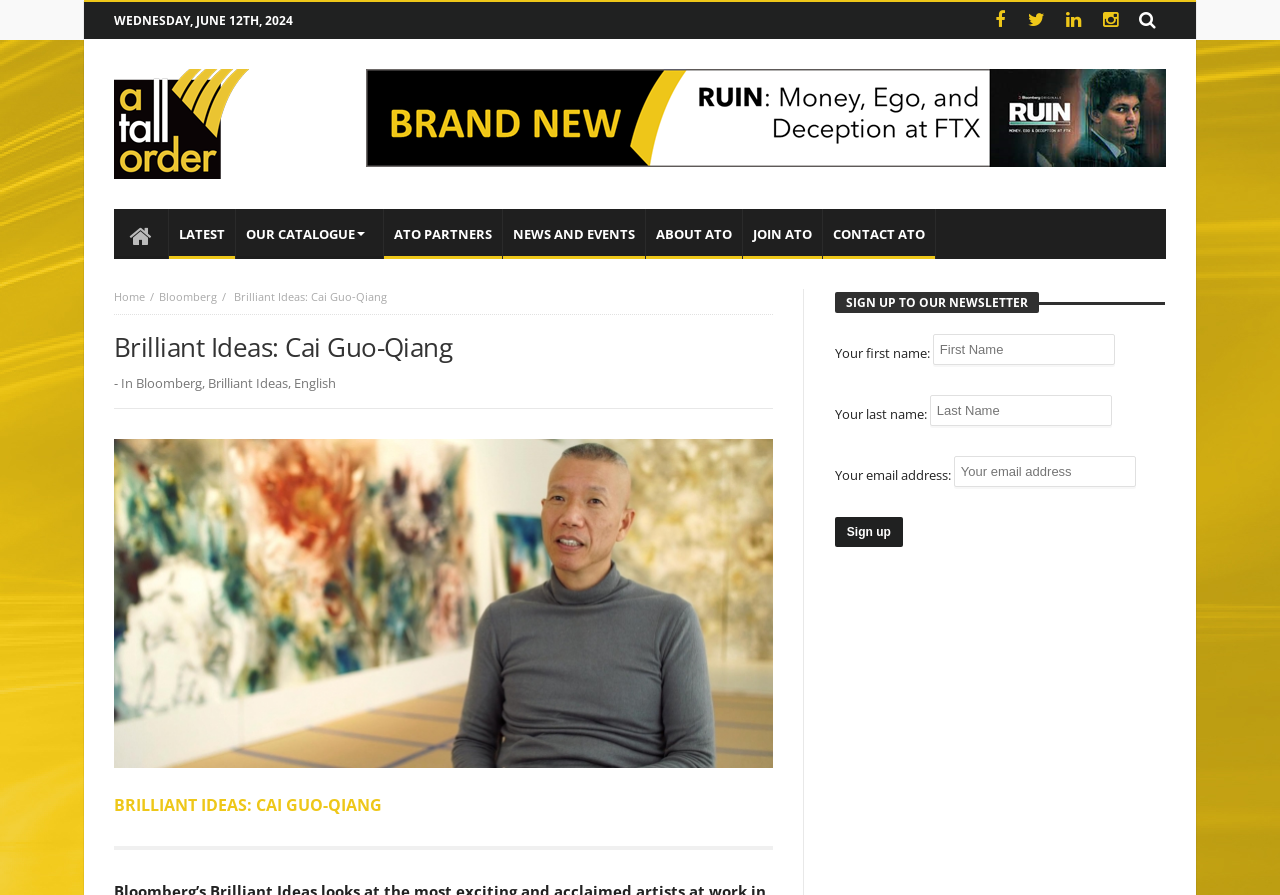Using the information in the image, give a comprehensive answer to the question: 
What is the title of the article?

The title of the article is 'A Tall Order', which is displayed as a heading element with bounding box coordinates [0.089, 0.077, 0.195, 0.2]. This is also linked to another element with the same text content.